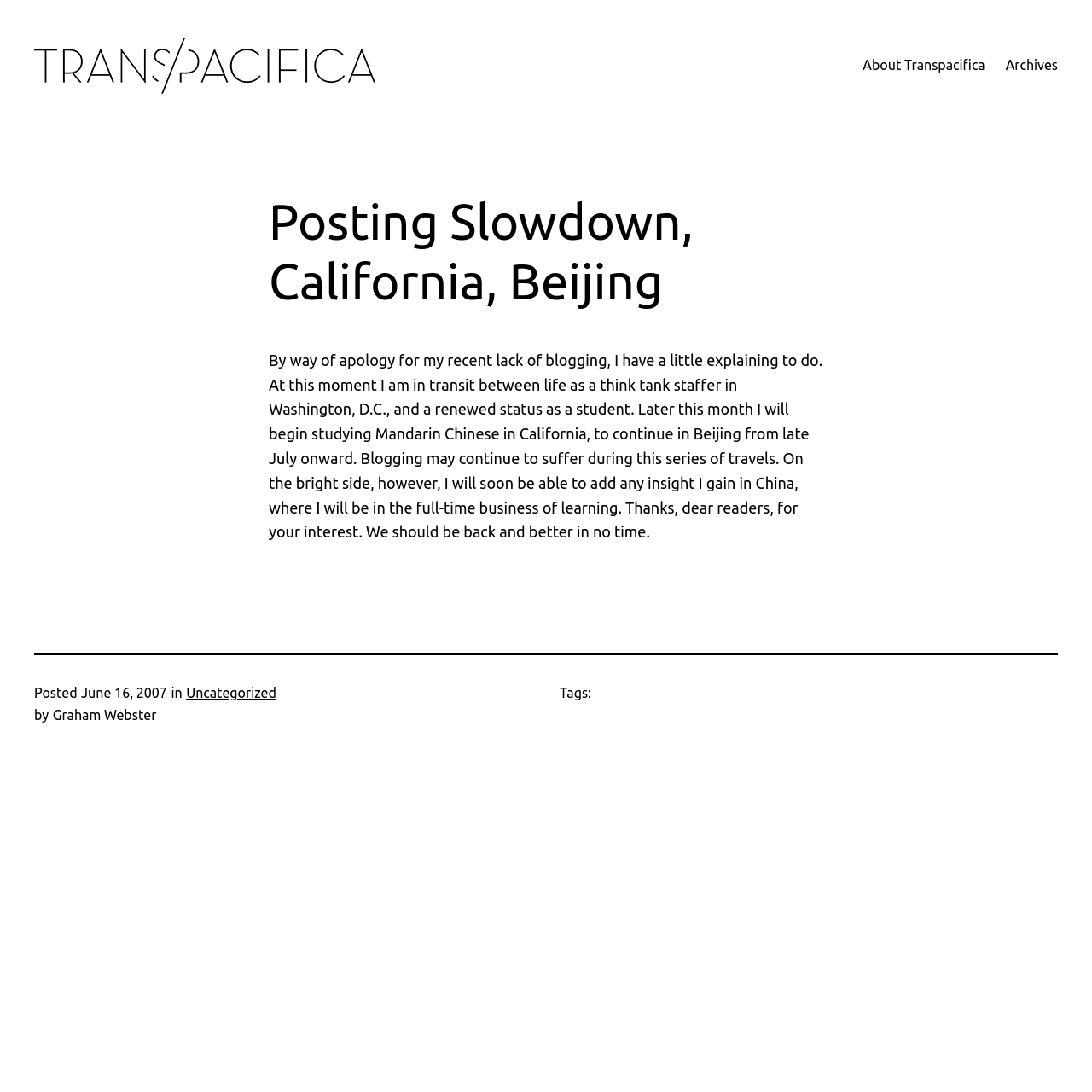Using the image as a reference, answer the following question in as much detail as possible:
What is the category of the post?

The category of the post can be found in the link 'Uncategorized' which is located below the main article.